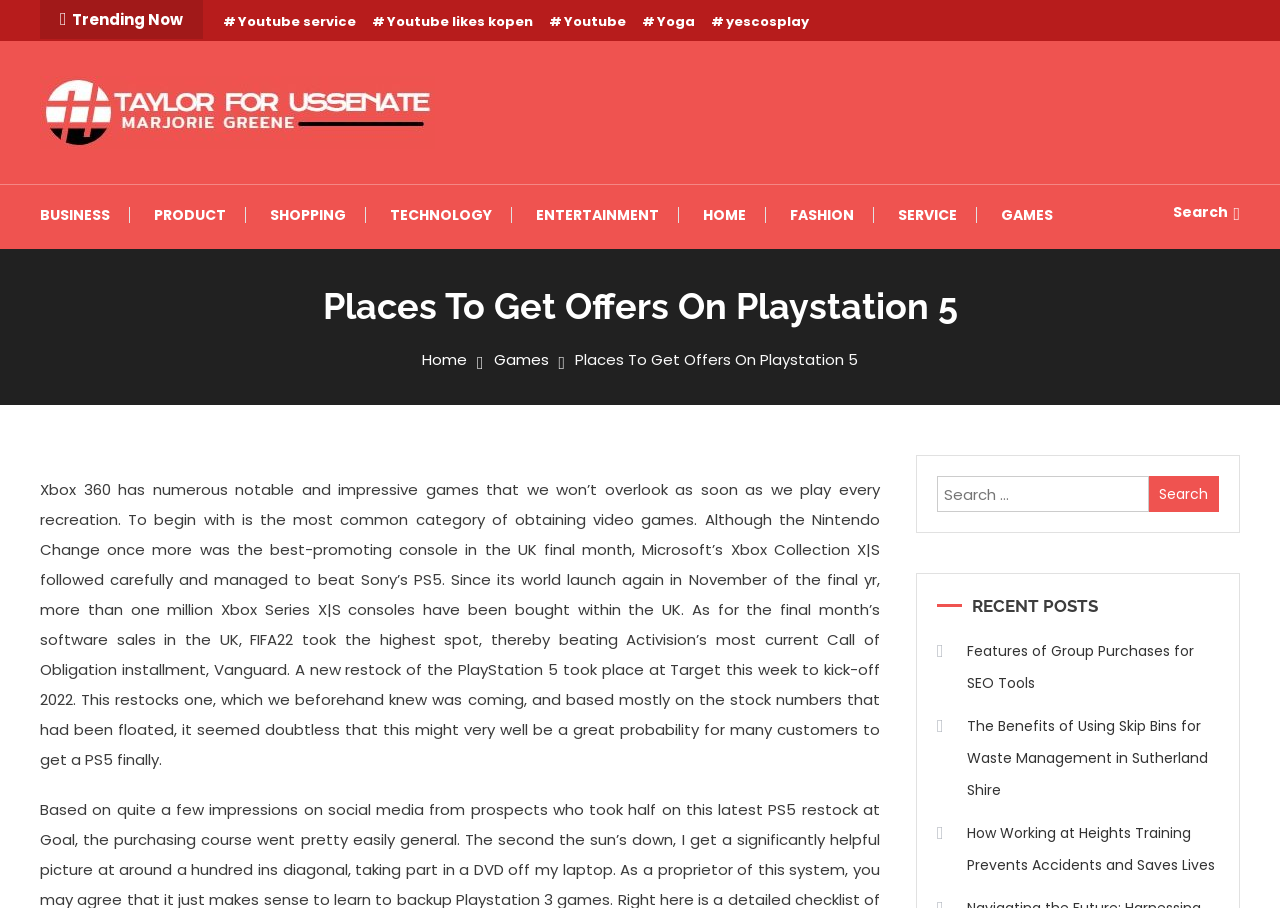Please specify the bounding box coordinates of the clickable section necessary to execute the following command: "View Games category".

[0.386, 0.384, 0.429, 0.407]